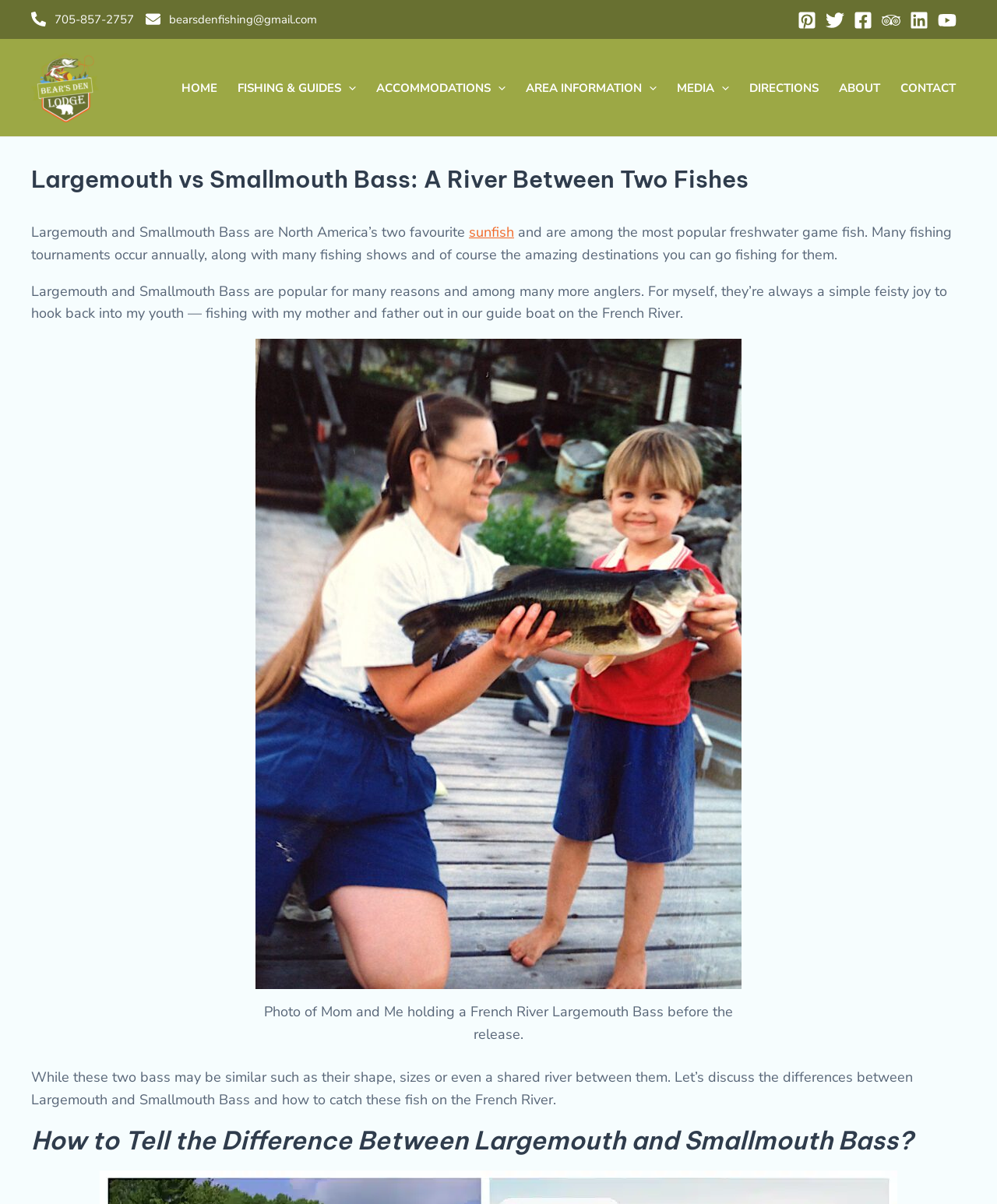Locate the bounding box coordinates of the clickable area needed to fulfill the instruction: "Expand the FISHING & GUIDES menu".

[0.342, 0.05, 0.357, 0.095]